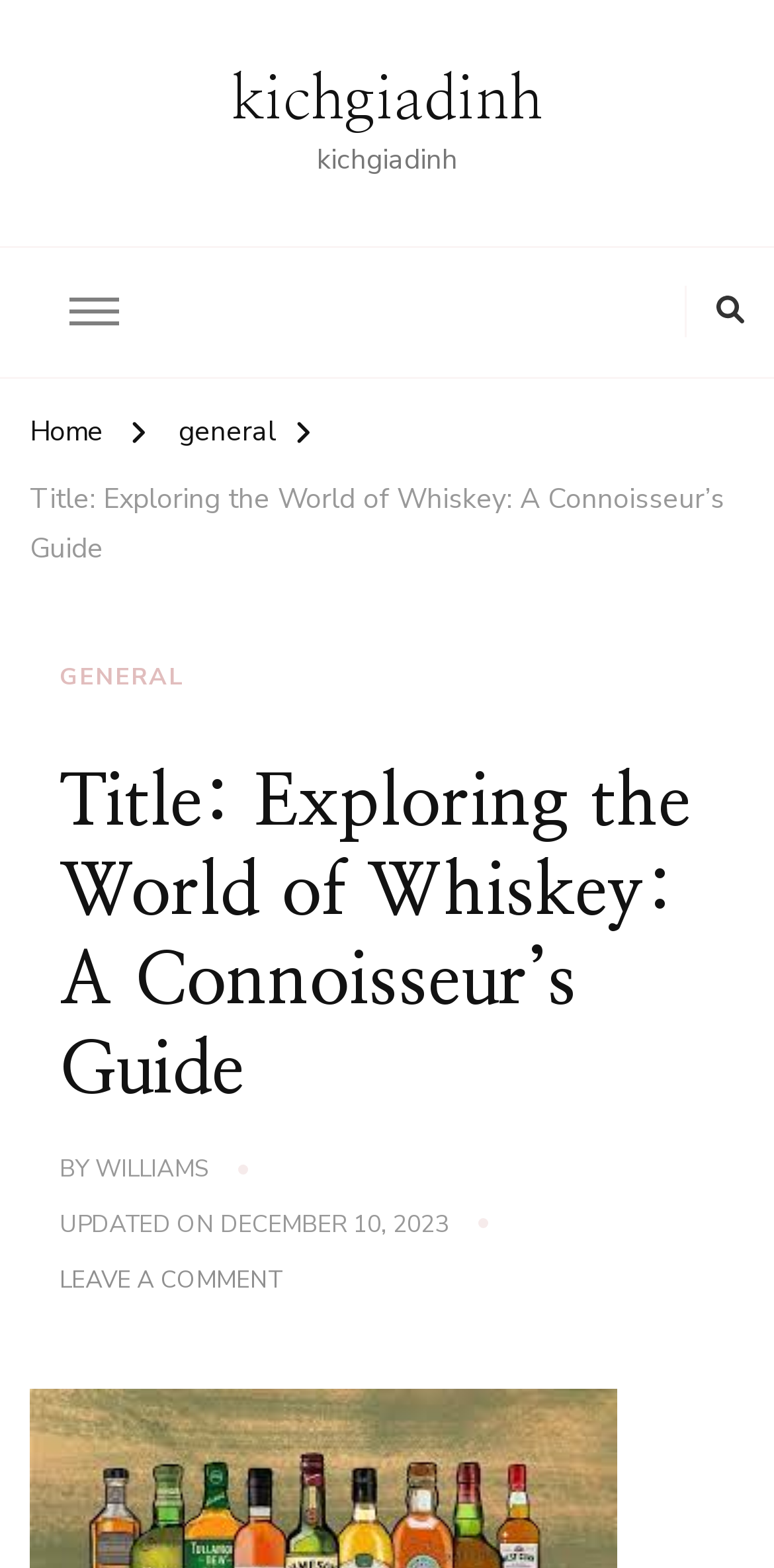Determine the bounding box coordinates for the element that should be clicked to follow this instruction: "Click on the 'DECEMBER 10, 2023' link". The coordinates should be given as four float numbers between 0 and 1, in the format [left, top, right, bottom].

[0.285, 0.77, 0.579, 0.793]